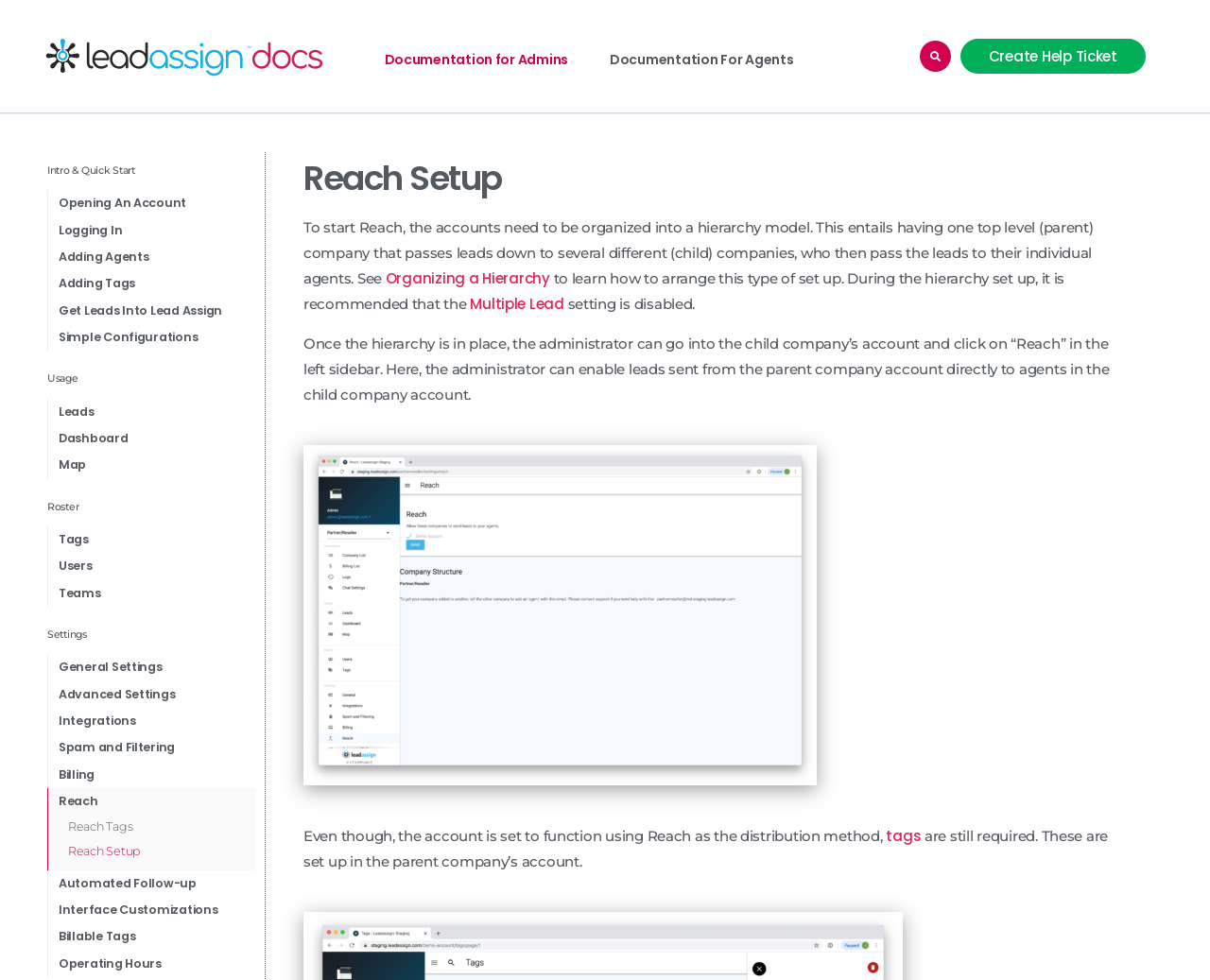Answer with a single word or phrase: 
What is the recommended setting during the hierarchy set up?

Multiple Lead setting is disabled